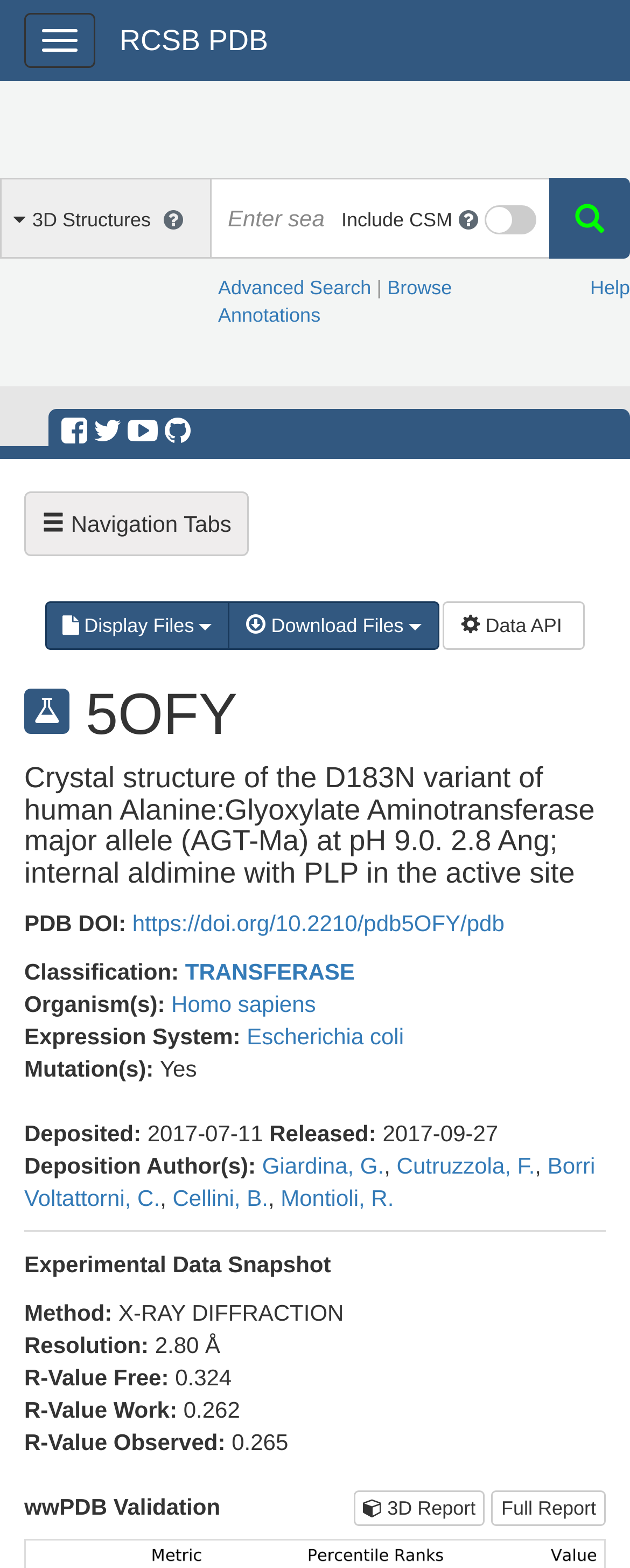Given the content of the image, can you provide a detailed answer to the question?
What is the R-Value Free of this structure?

I found the R-Value Free by looking at the section that provides experimental data, where it says 'R-Value Free:' and provides the value of 0.324.